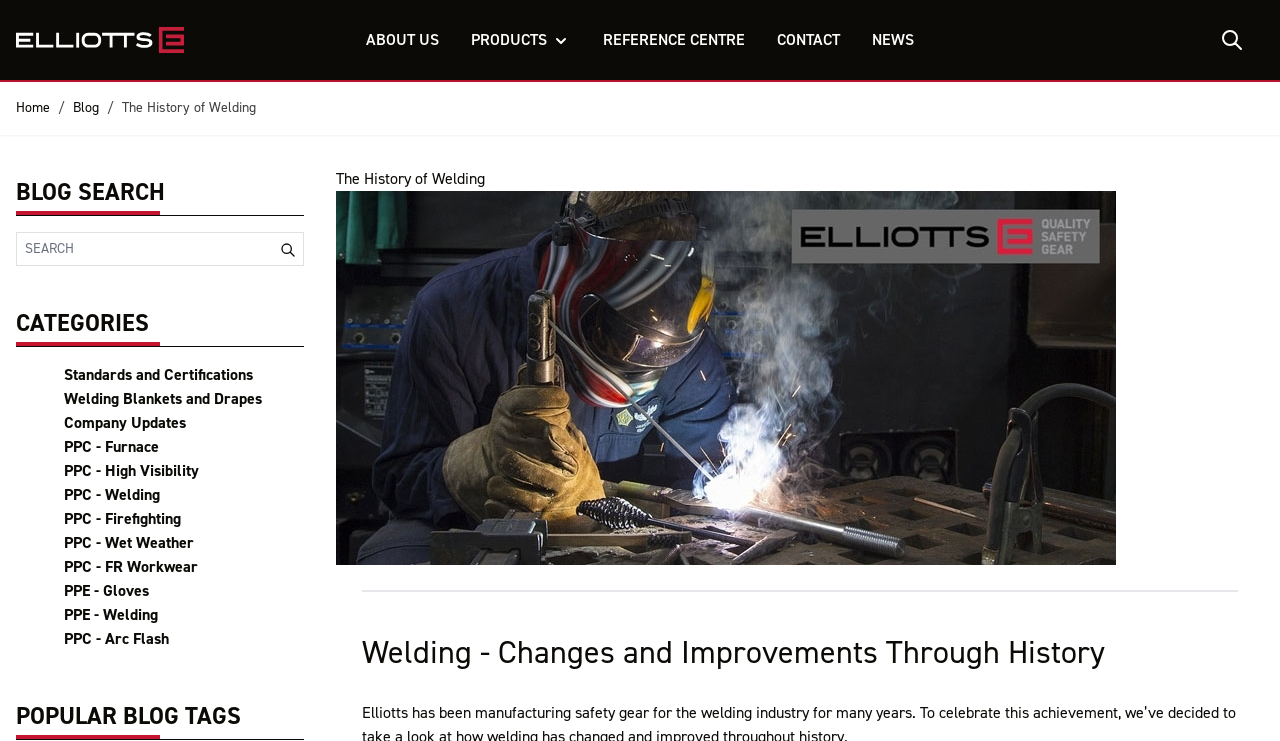How many images are there on the page?
Examine the screenshot and reply with a single word or phrase.

3